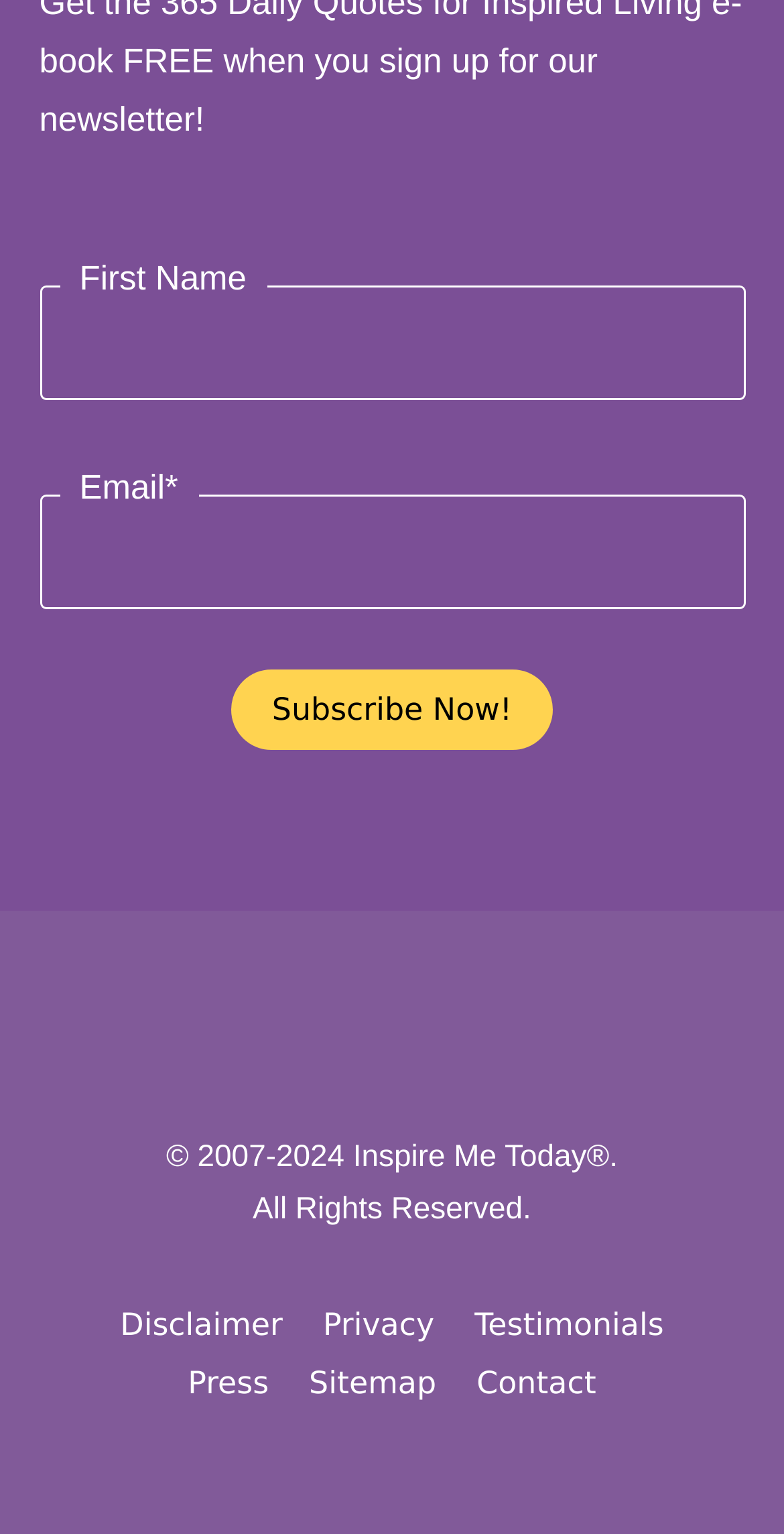How many links are in the footer?
Please respond to the question with a detailed and well-explained answer.

The footer section contains 6 links, namely 'Disclaimer', 'Privacy', 'Testimonials', 'Press', 'Sitemap', and 'Contact', which are all part of the LayoutTable element with bounding box coordinates [0.051, 0.82, 0.949, 0.922].